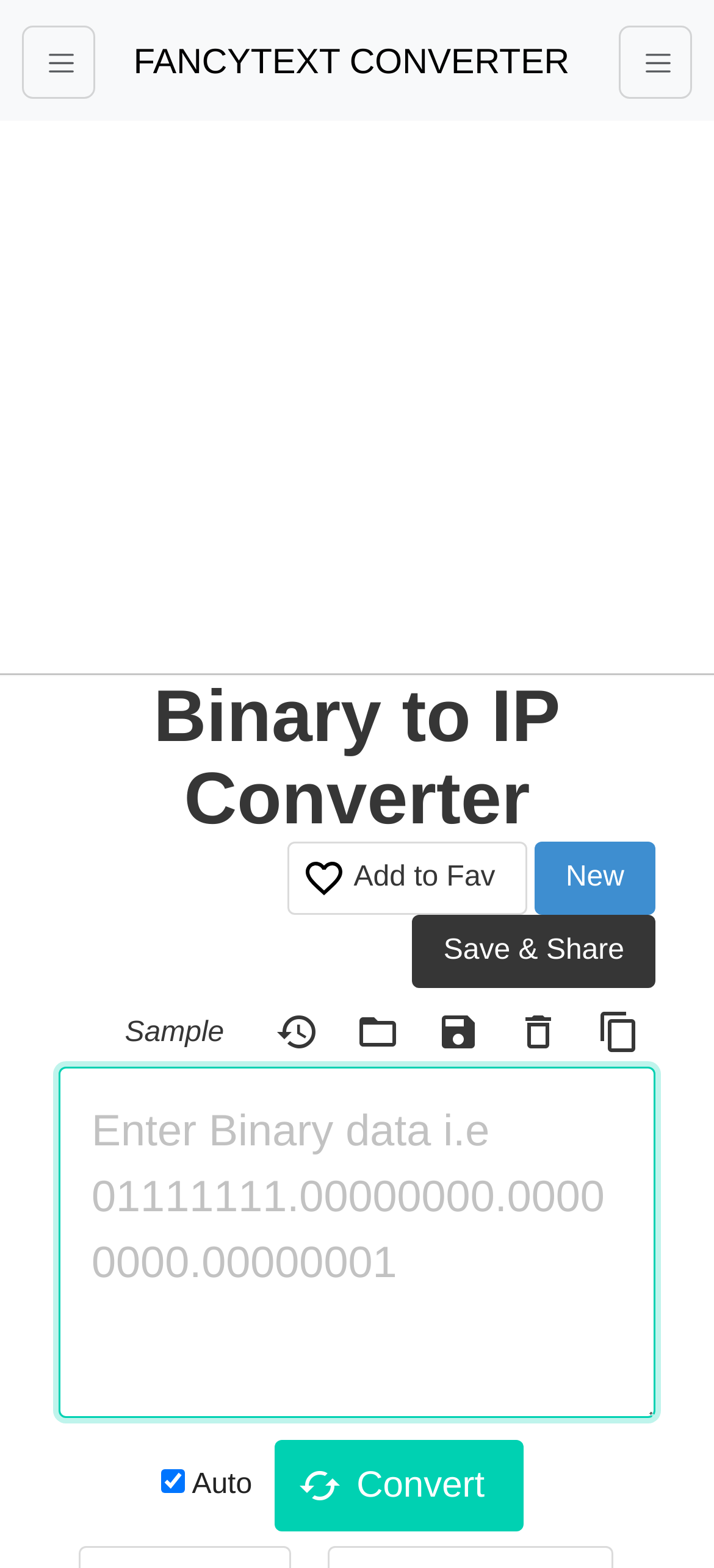Identify the bounding box coordinates of the area you need to click to perform the following instruction: "Click the 'Toggle navigation' button".

[0.031, 0.016, 0.133, 0.063]